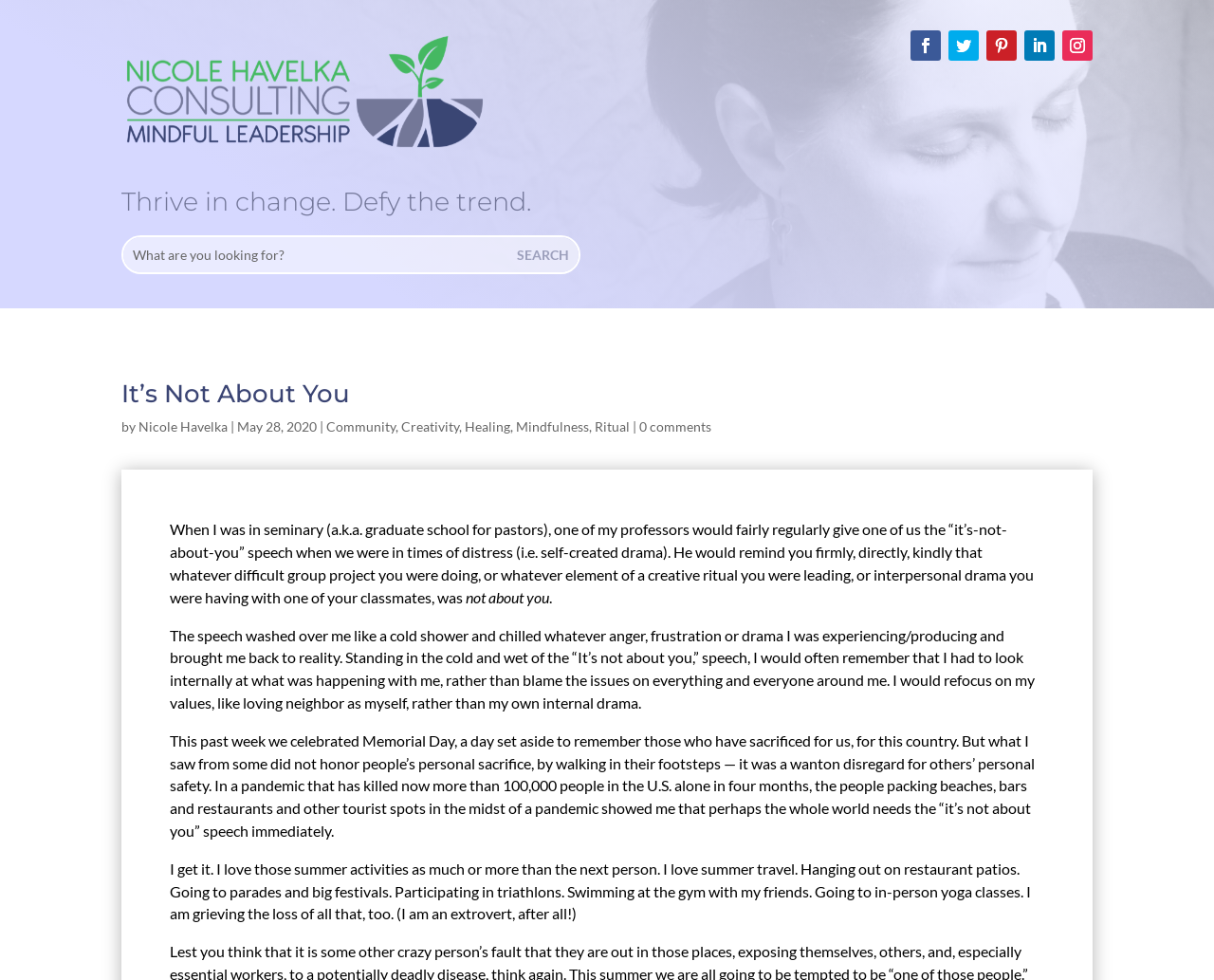What is the text on the search button?
Please respond to the question with a detailed and thorough explanation.

I found the search button by looking for the element with the type 'button' and the bounding box coordinates [0.418, 0.242, 0.476, 0.278]. Within this element, I found a StaticText element with the text 'SEARCH'.